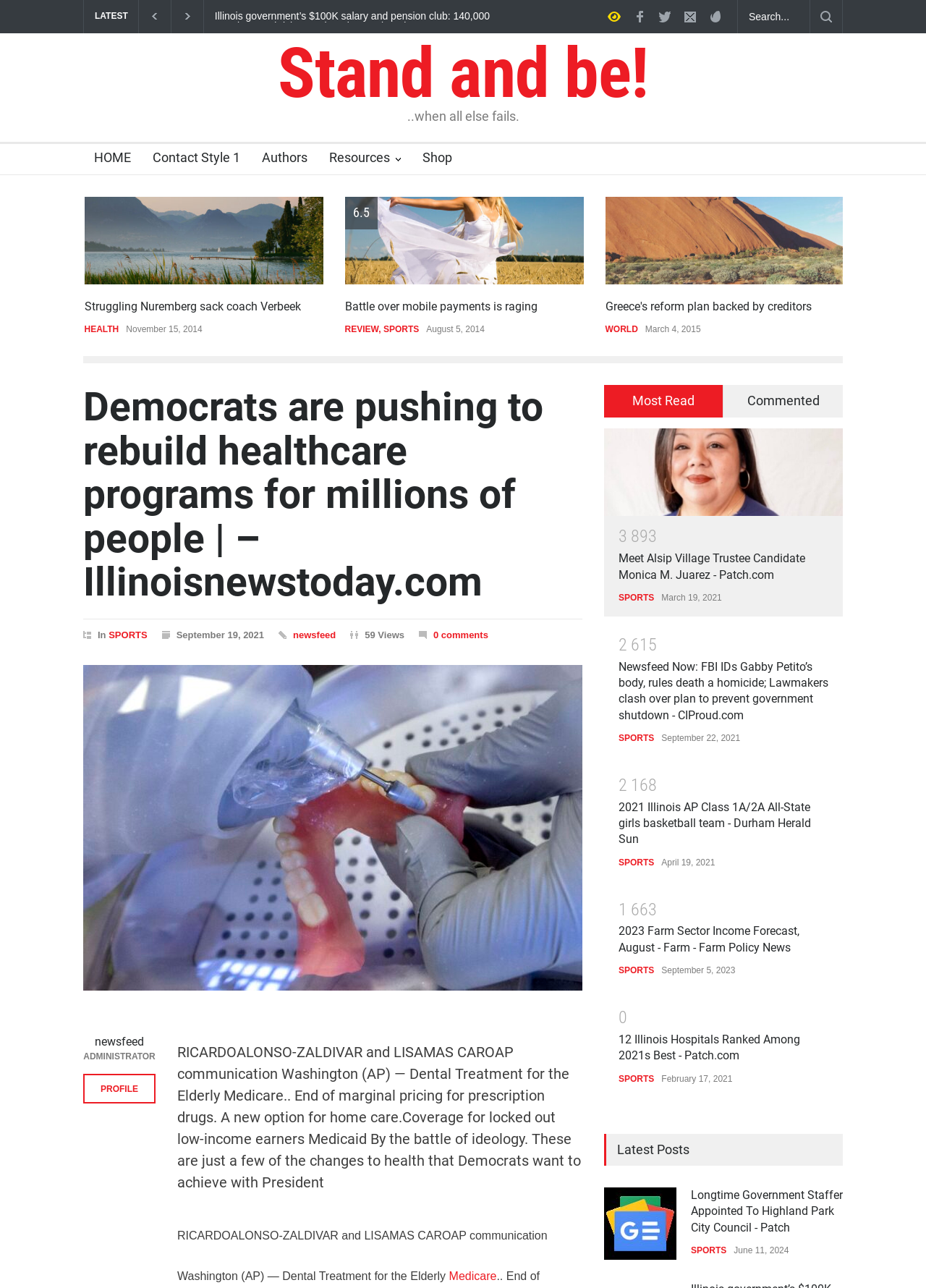Can you locate the main headline on this webpage and provide its text content?

Stand and be!